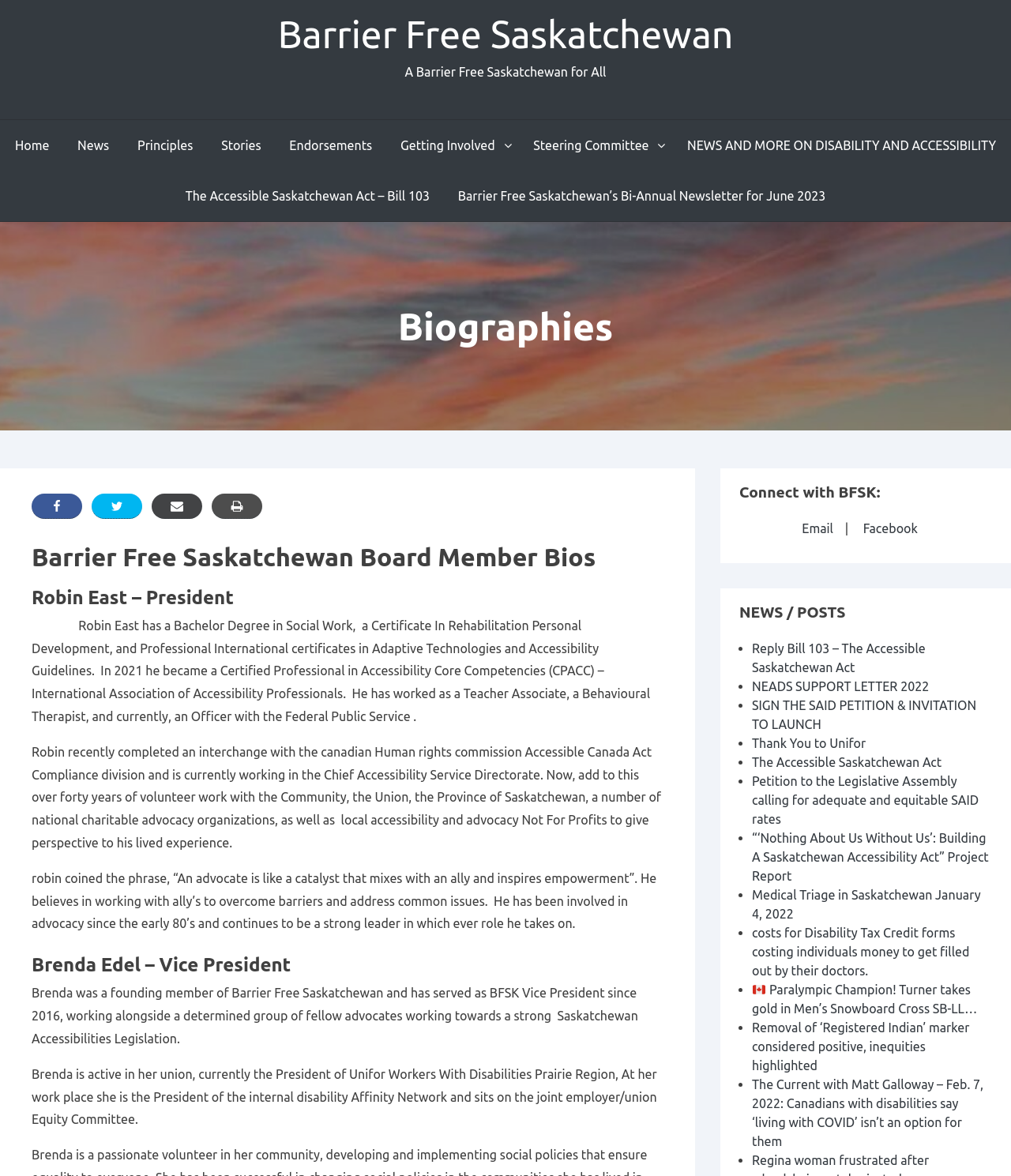What is the name of the organization?
Refer to the screenshot and respond with a concise word or phrase.

Barrier Free Saskatchewan